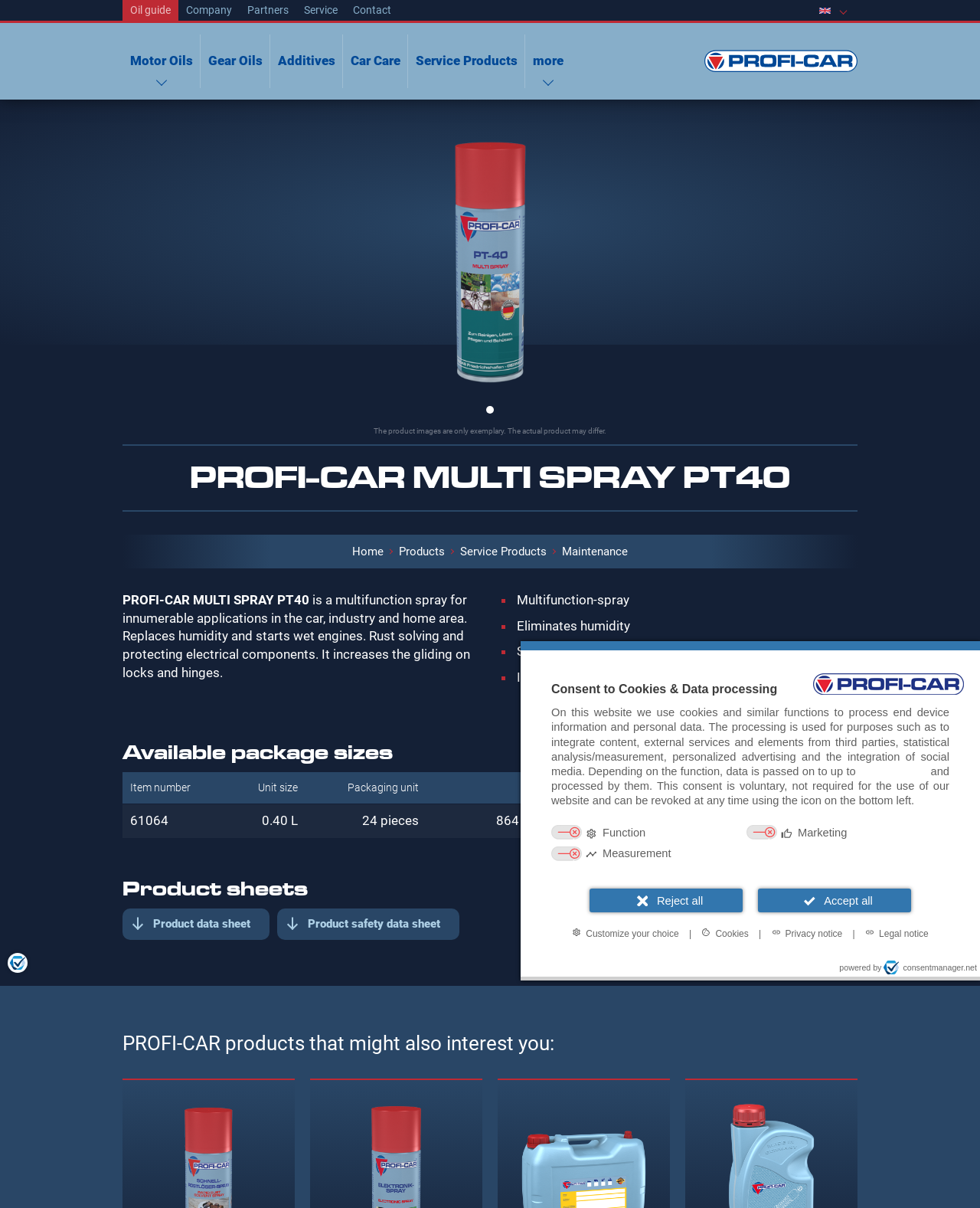Identify the coordinates of the bounding box for the element that must be clicked to accomplish the instruction: "Go to home page".

[0.359, 0.451, 0.391, 0.463]